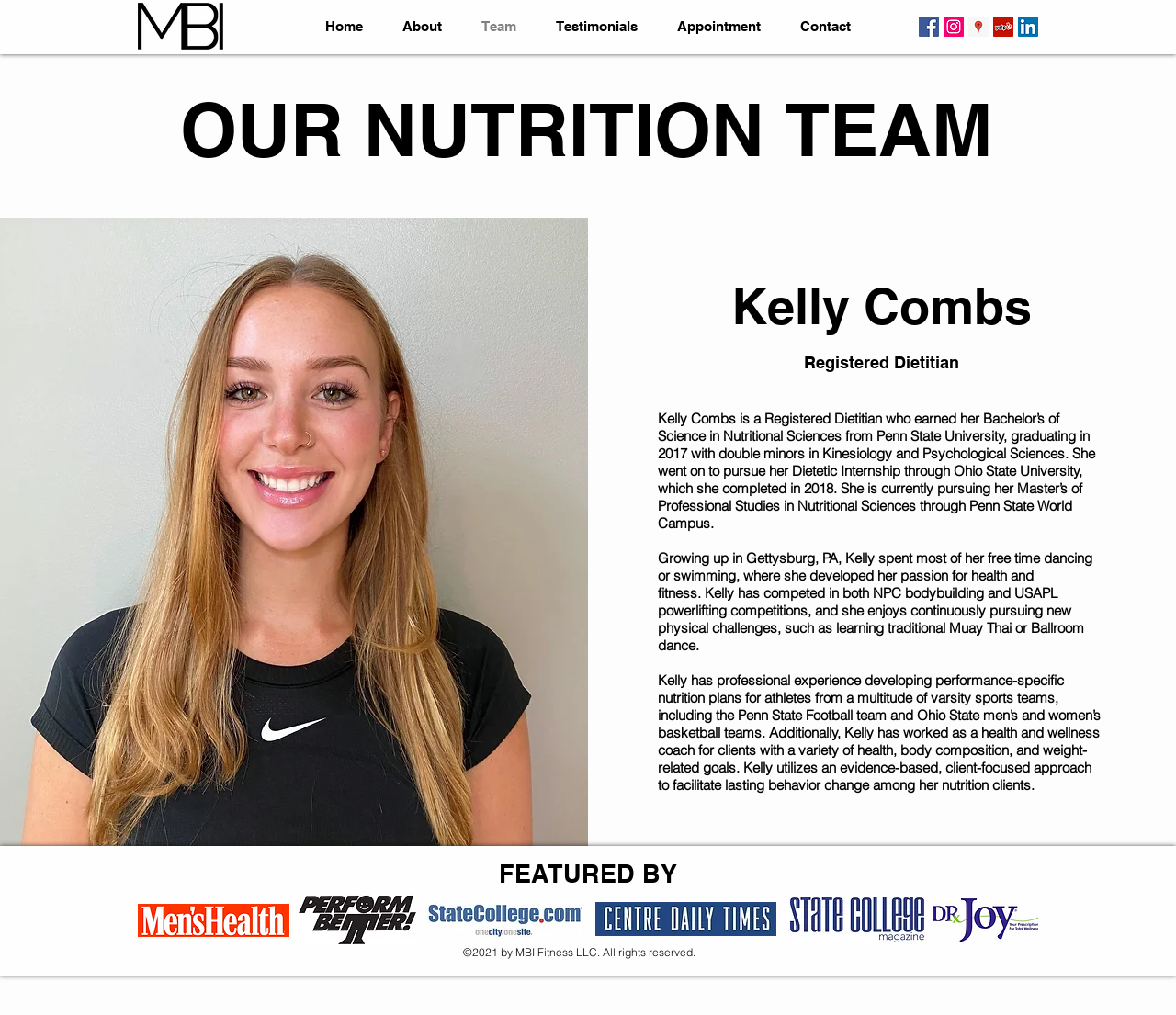What is the profession of Kelly Combs?
Refer to the screenshot and answer in one word or phrase.

Registered Dietitian